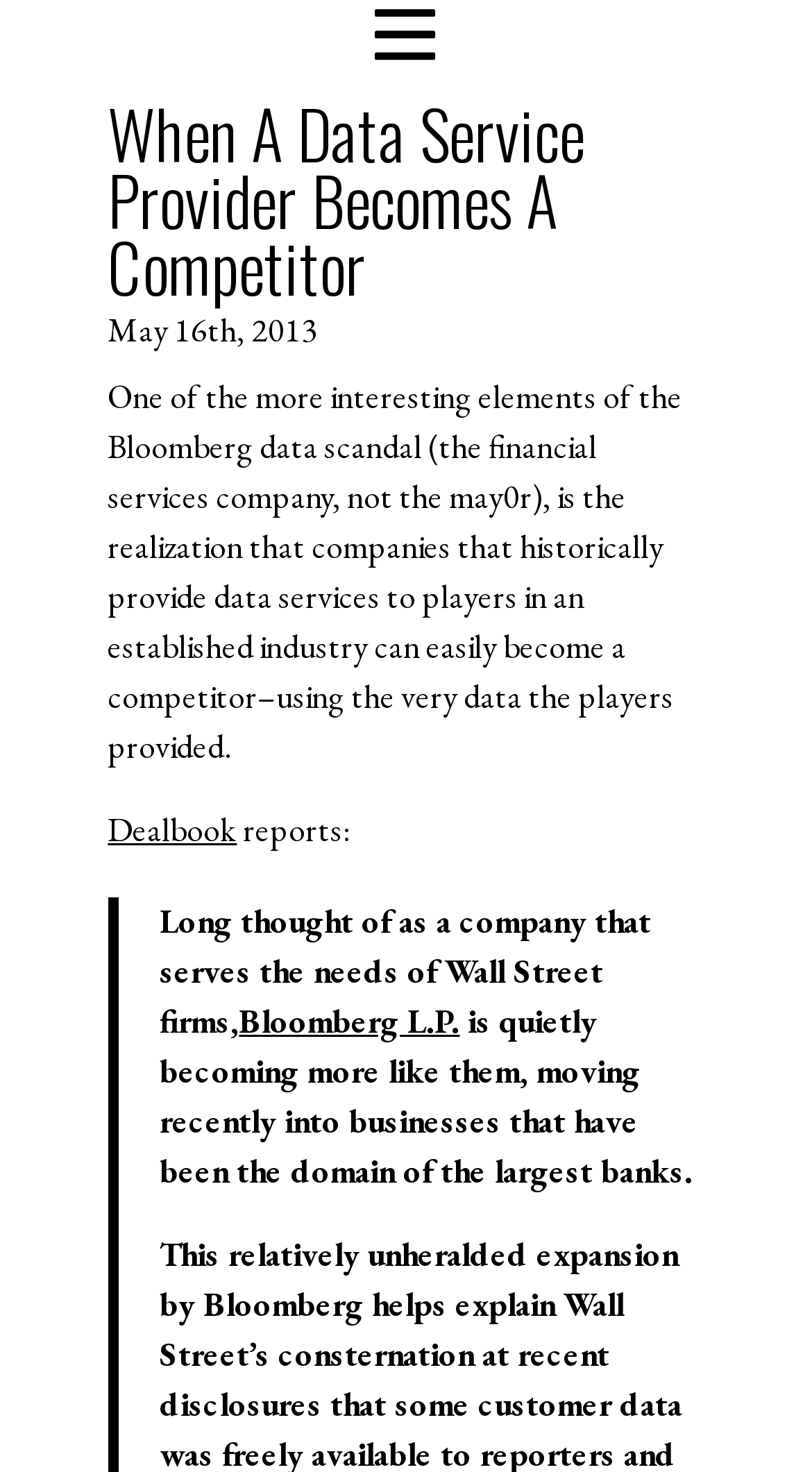What is the topic of the blog post?
Based on the visual information, provide a detailed and comprehensive answer.

I found the topic of the blog post by reading the title of the blog post 'When A Data Service Provider Becomes A Competitor' and the surrounding text content which discusses the idea of a data service provider becoming a competitor.